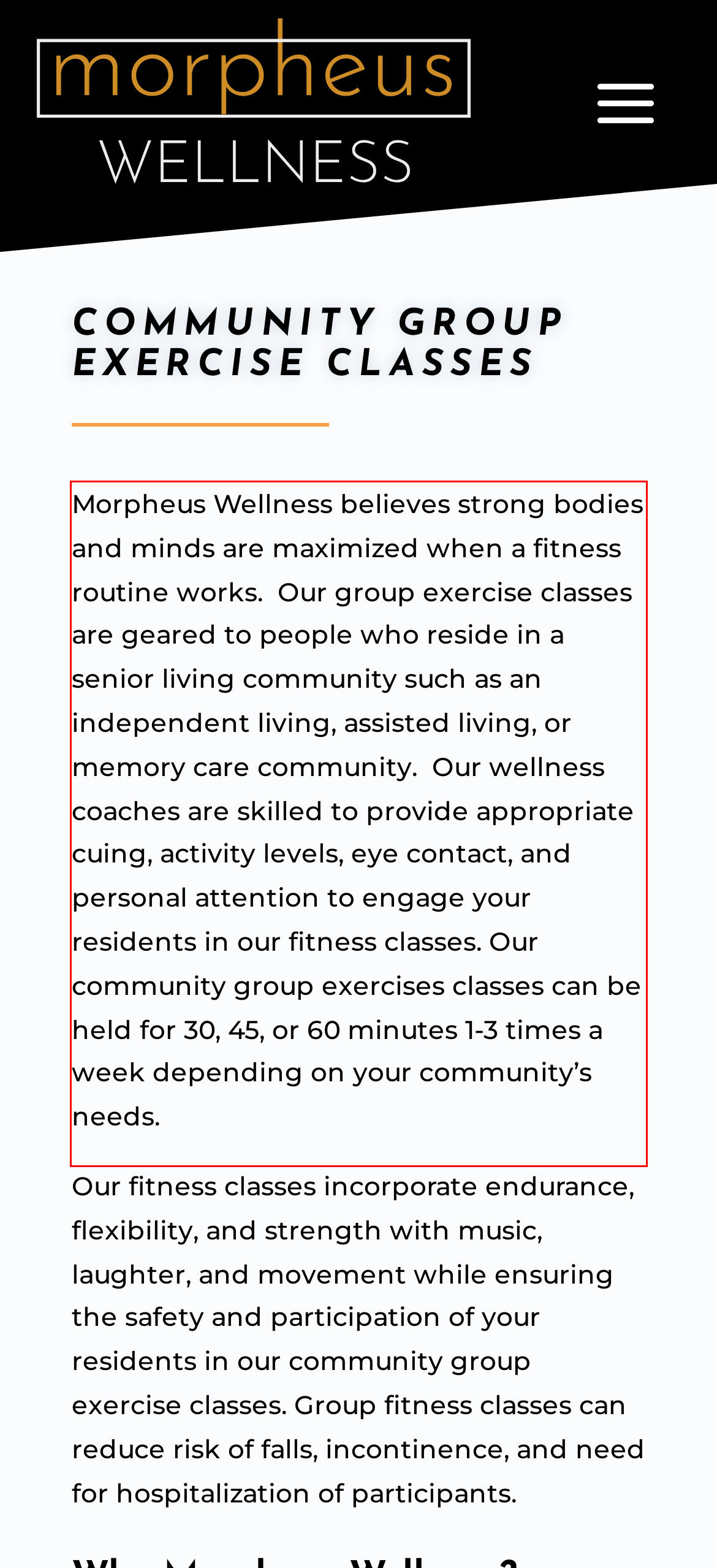You are provided with a screenshot of a webpage that includes a UI element enclosed in a red rectangle. Extract the text content inside this red rectangle.

Morpheus Wellness believes strong bodies and minds are maximized when a fitness routine works. Our group exercise classes are geared to people who reside in a senior living community such as an independent living, assisted living, or memory care community. Our wellness coaches are skilled to provide appropriate cuing, activity levels, eye contact, and personal attention to engage your residents in our fitness classes. Our community group exercises classes can be held for 30, 45, or 60 minutes 1-3 times a week depending on your community’s needs.